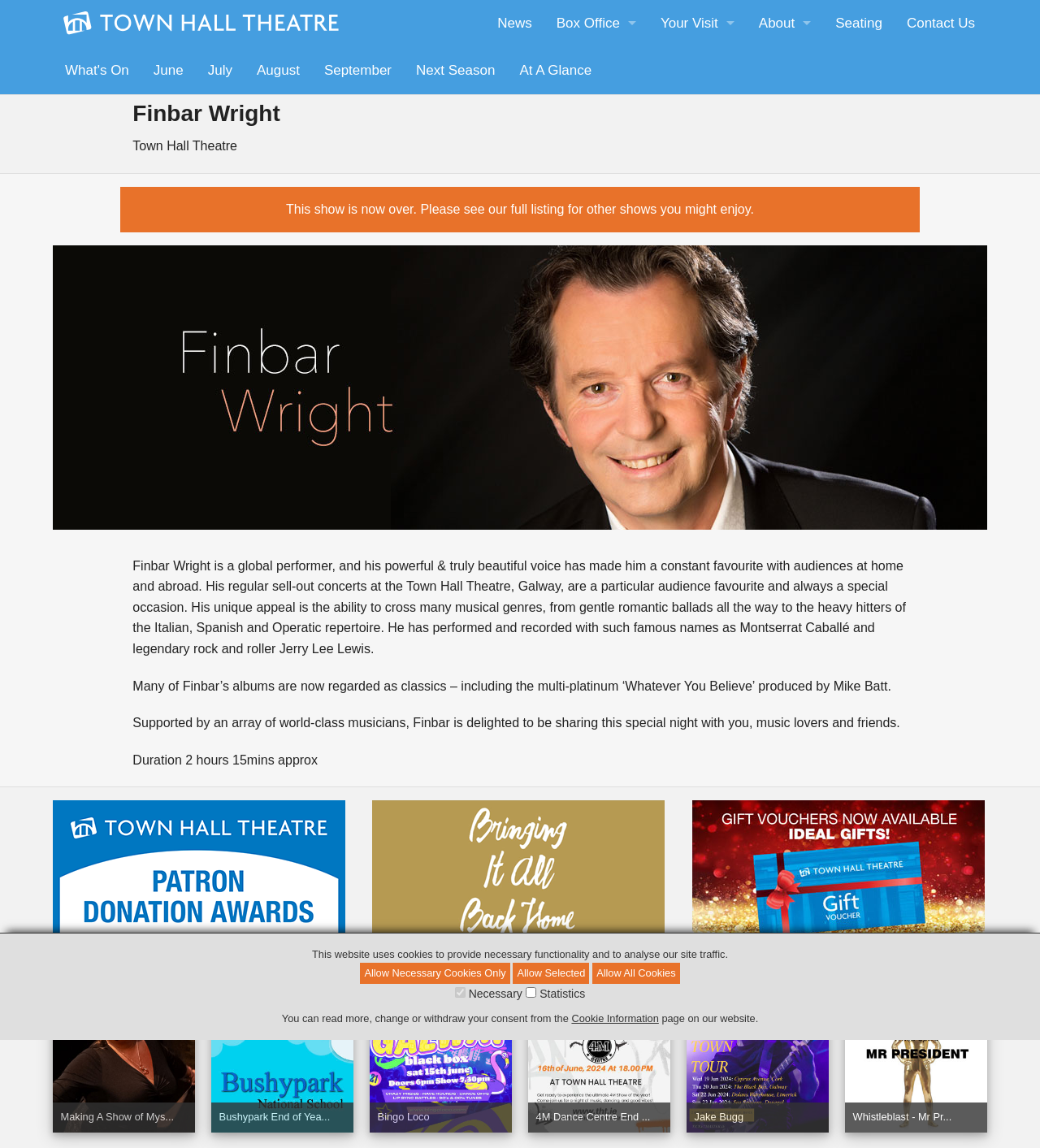Show the bounding box coordinates of the element that should be clicked to complete the task: "Click the 'Making A Show of Myself' link".

[0.051, 0.911, 0.188, 0.923]